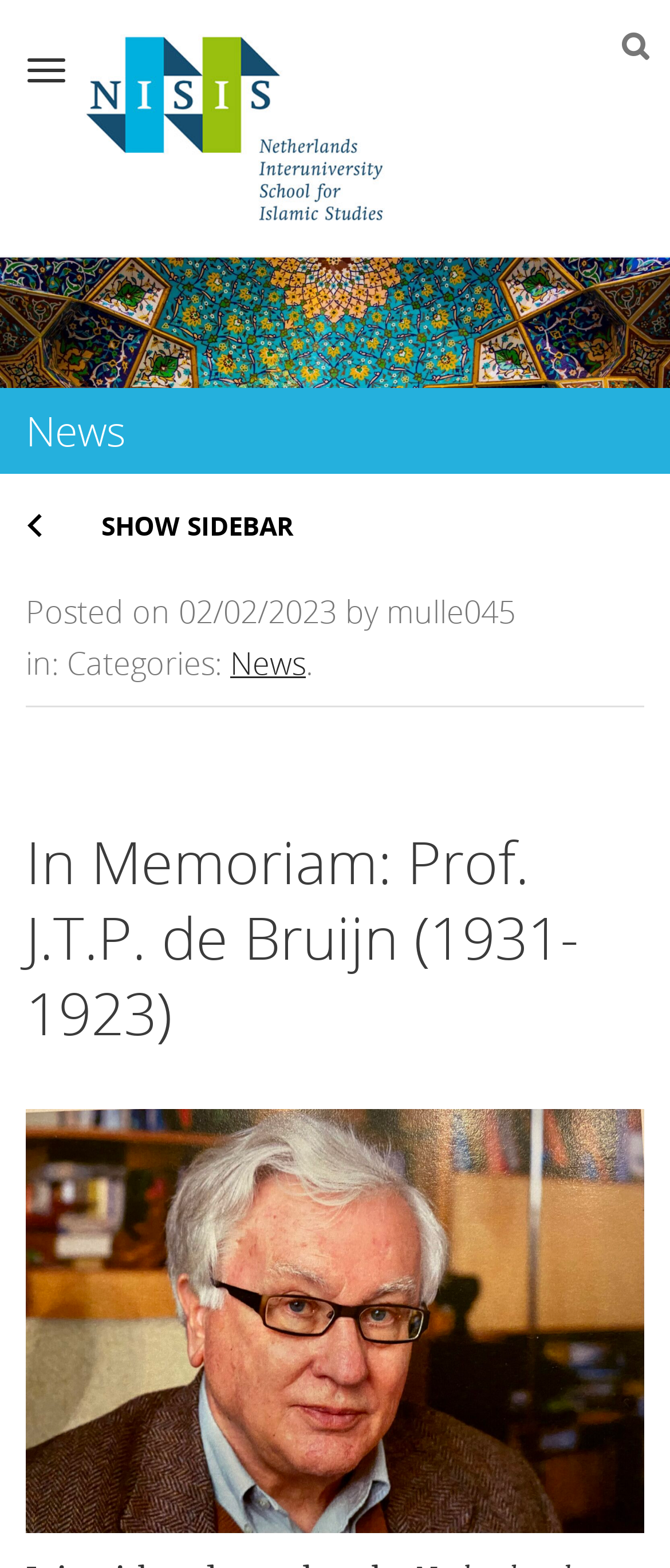Please determine the bounding box coordinates for the UI element described as: "parent_node: Navigation".

[0.126, 0.067, 0.573, 0.093]